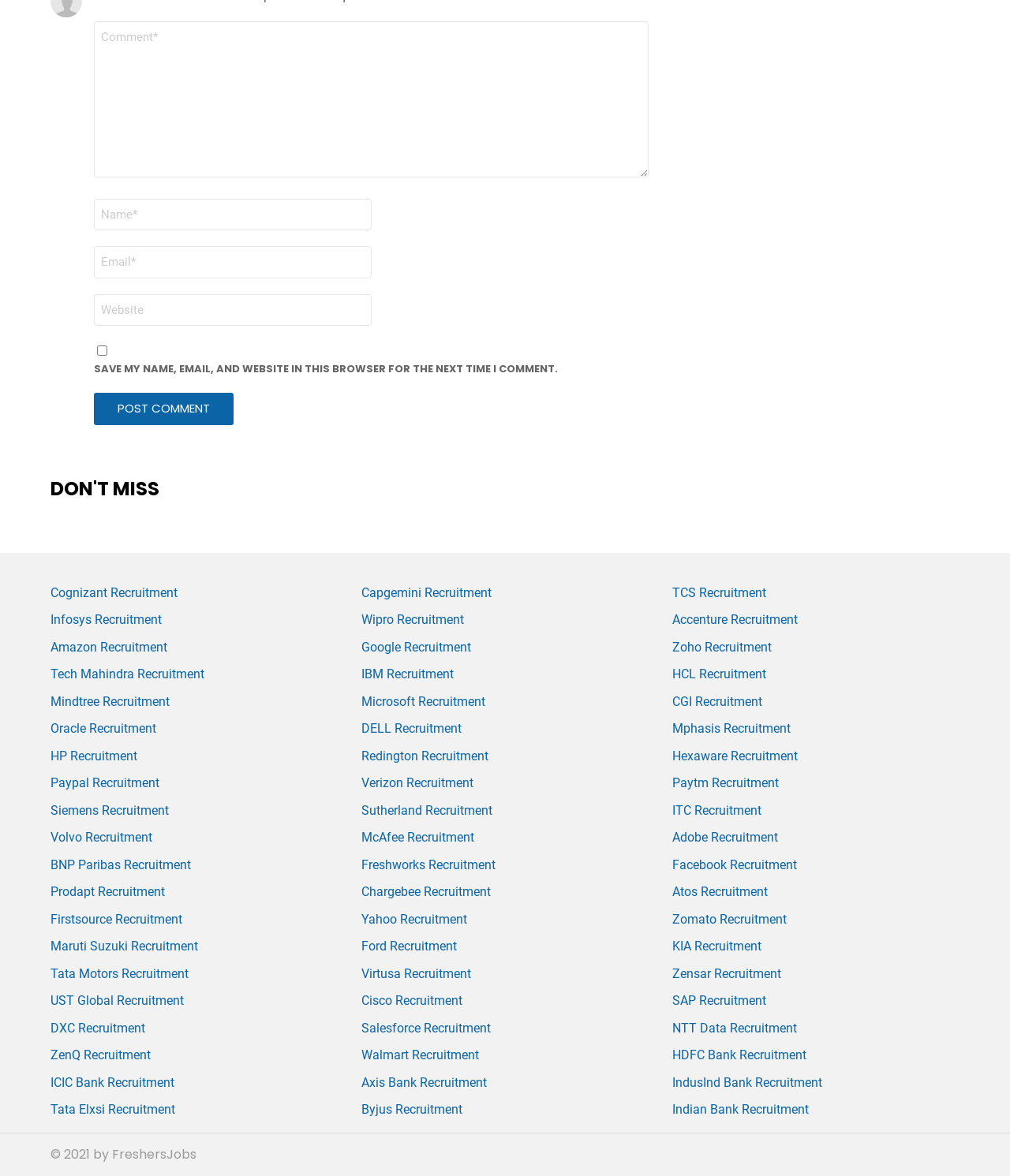Kindly provide the bounding box coordinates of the section you need to click on to fulfill the given instruction: "Visit the Cognizant Recruitment page".

[0.05, 0.497, 0.176, 0.51]